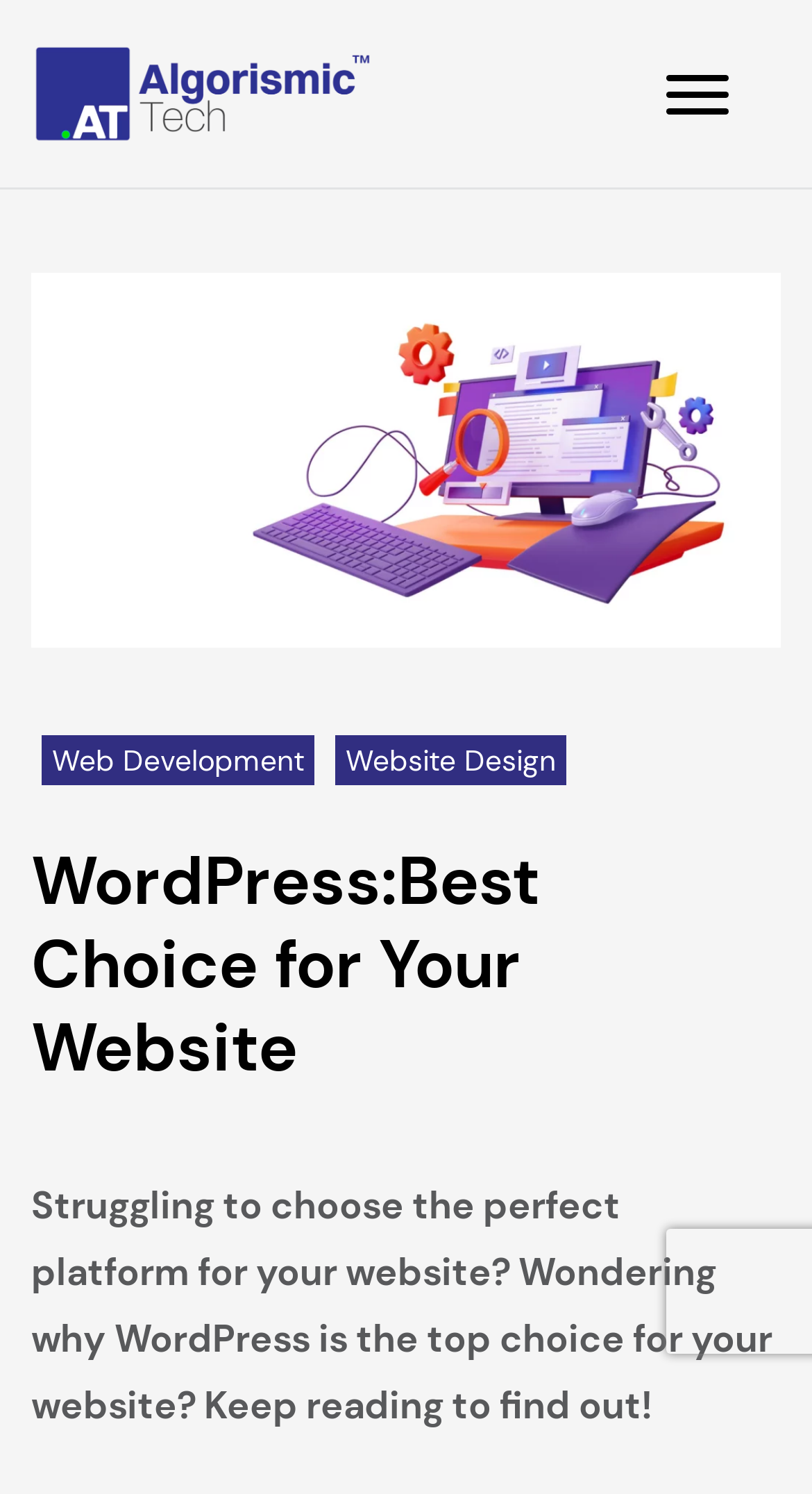How many links are in the header?
Please provide a single word or phrase as your answer based on the image.

3